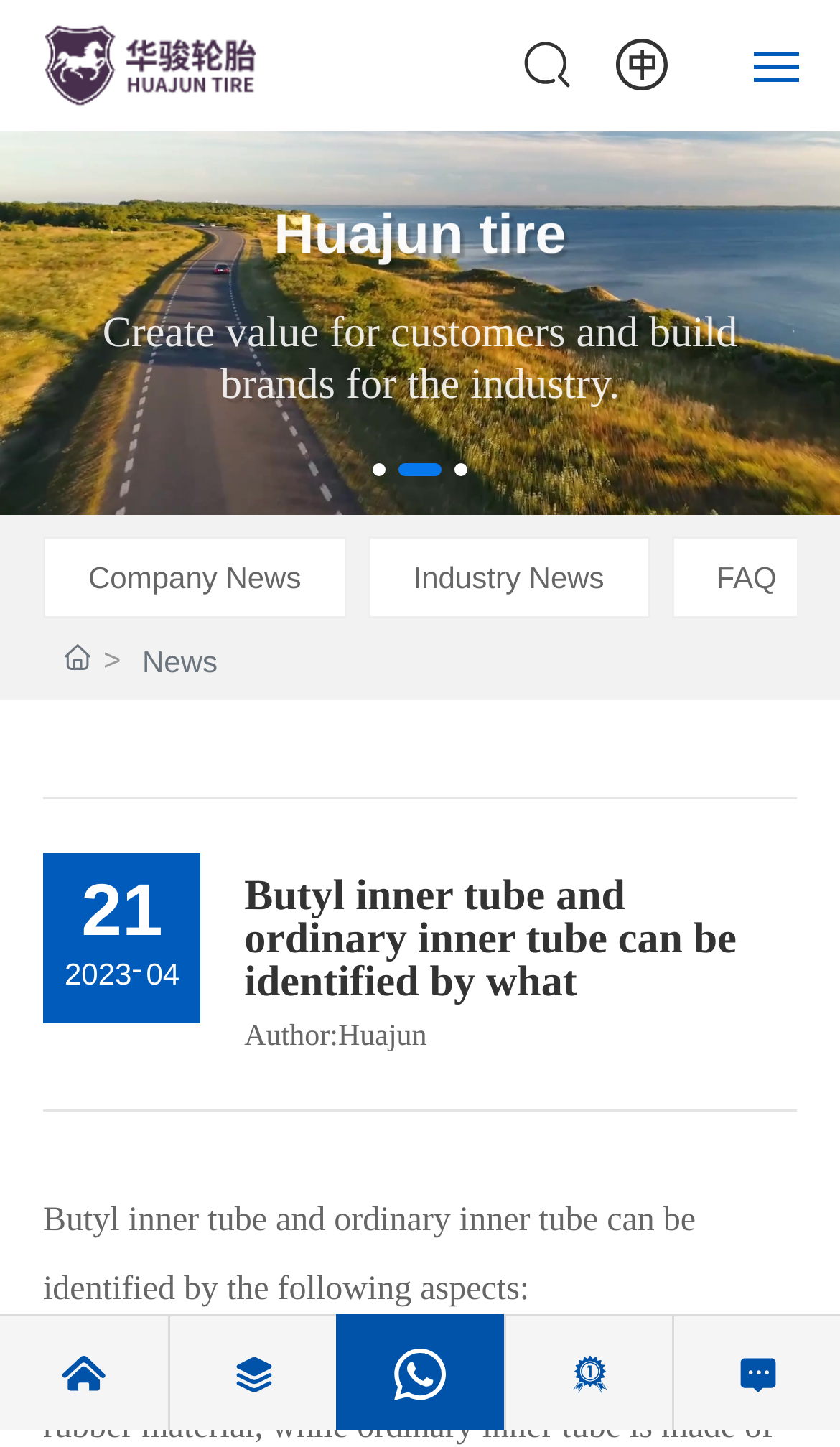What are the two types of inner tubes mentioned?
Your answer should be a single word or phrase derived from the screenshot.

Butyl and ordinary